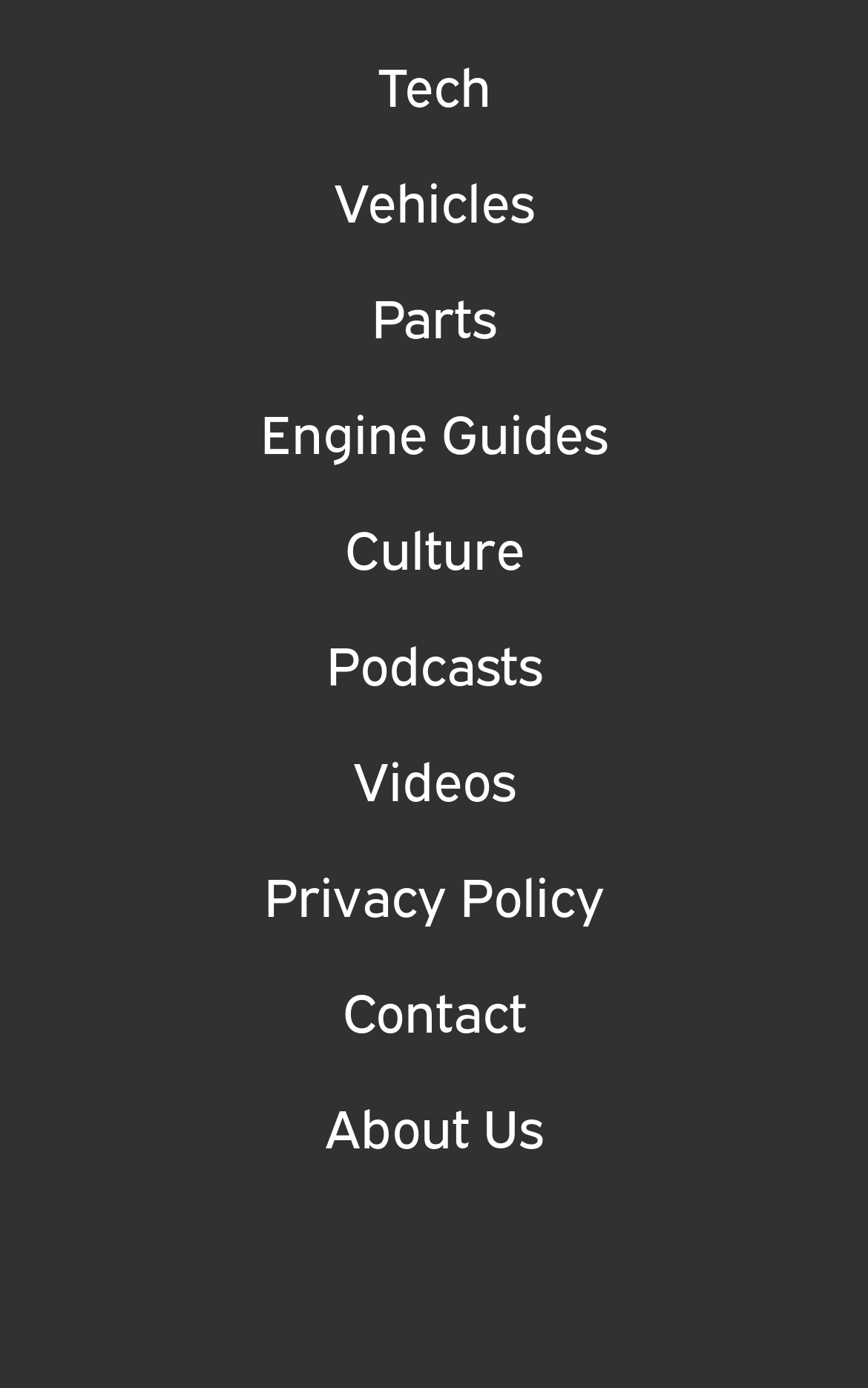Please find the bounding box for the following UI element description. Provide the coordinates in (top-left x, top-left y, bottom-right x, bottom-right y) format, with values between 0 and 1: About Us

[0.374, 0.783, 0.626, 0.841]